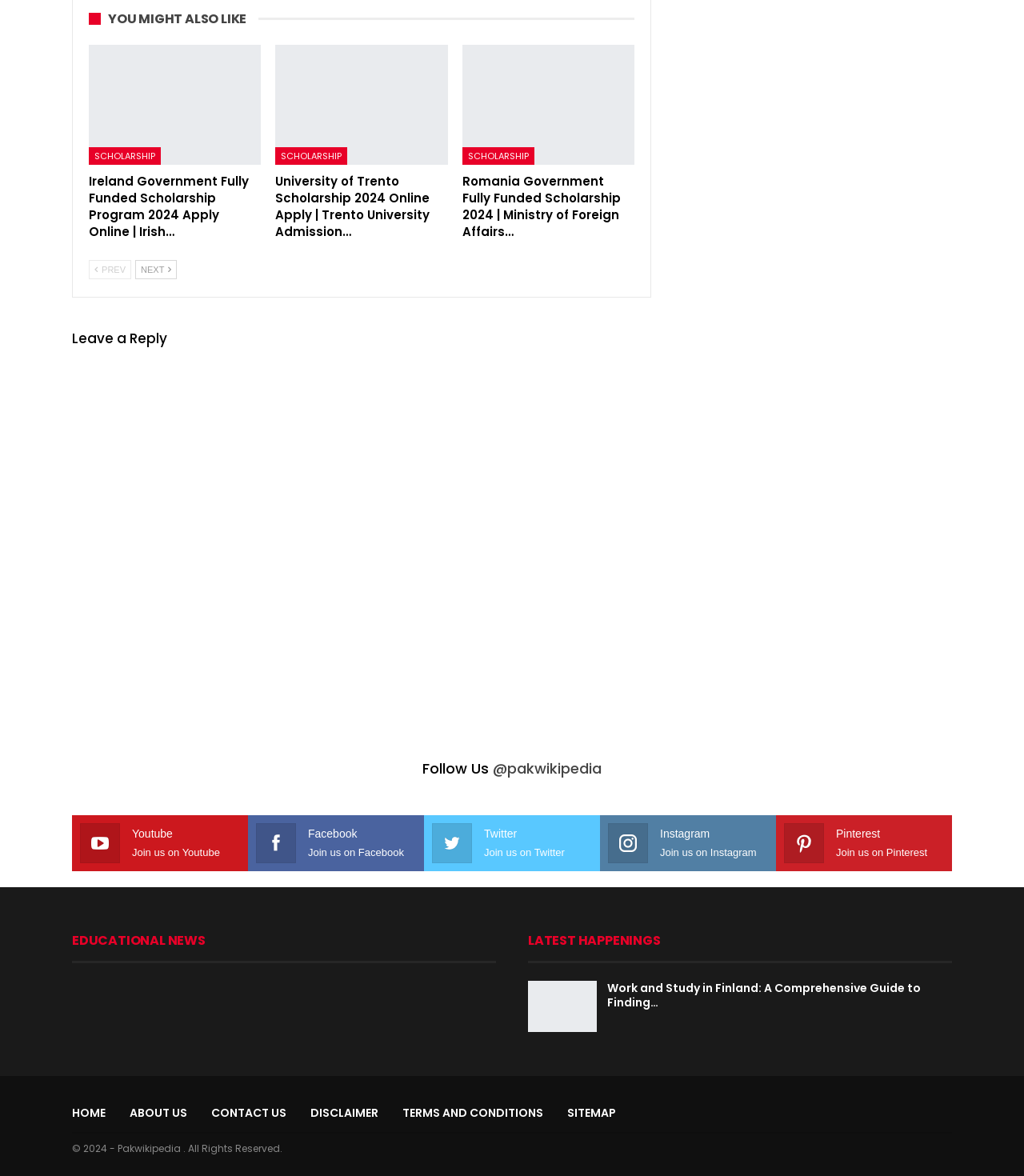What is the topic of the links in the 'Footer - Column 1 Sidebar' section?
With the help of the image, please provide a detailed response to the question.

The links in the 'Footer - Column 1 Sidebar' section have titles such as 'EDUCATIONAL NEWS', 'Admission', 'Entry Test', and 'Scholarship'. These titles suggest that the topic of these links is education, and they are likely related to educational resources or opportunities.